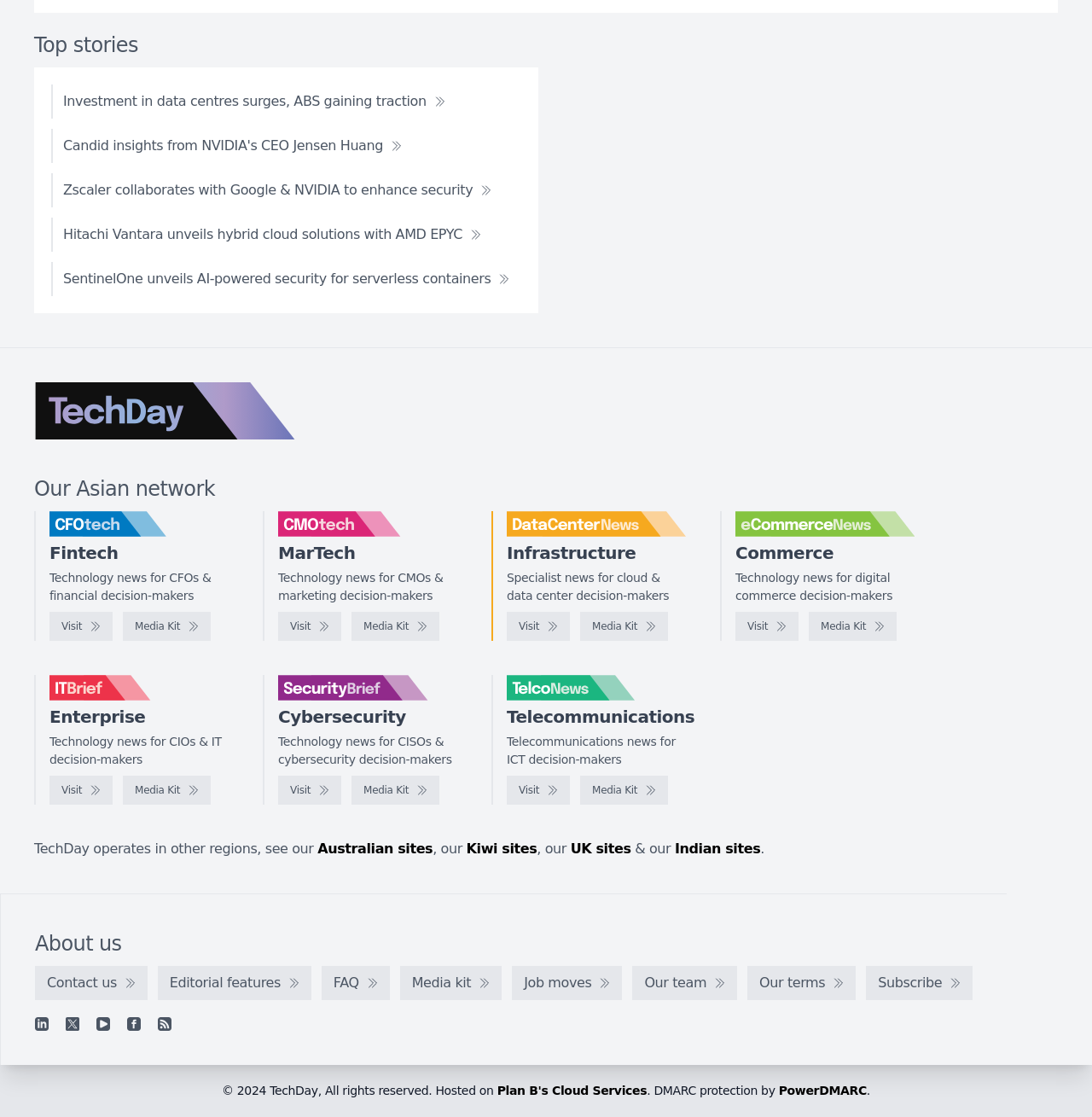Identify the bounding box coordinates of the region that should be clicked to execute the following instruction: "Read about Technology news for CMOs & marketing decision-makers".

[0.255, 0.511, 0.406, 0.539]